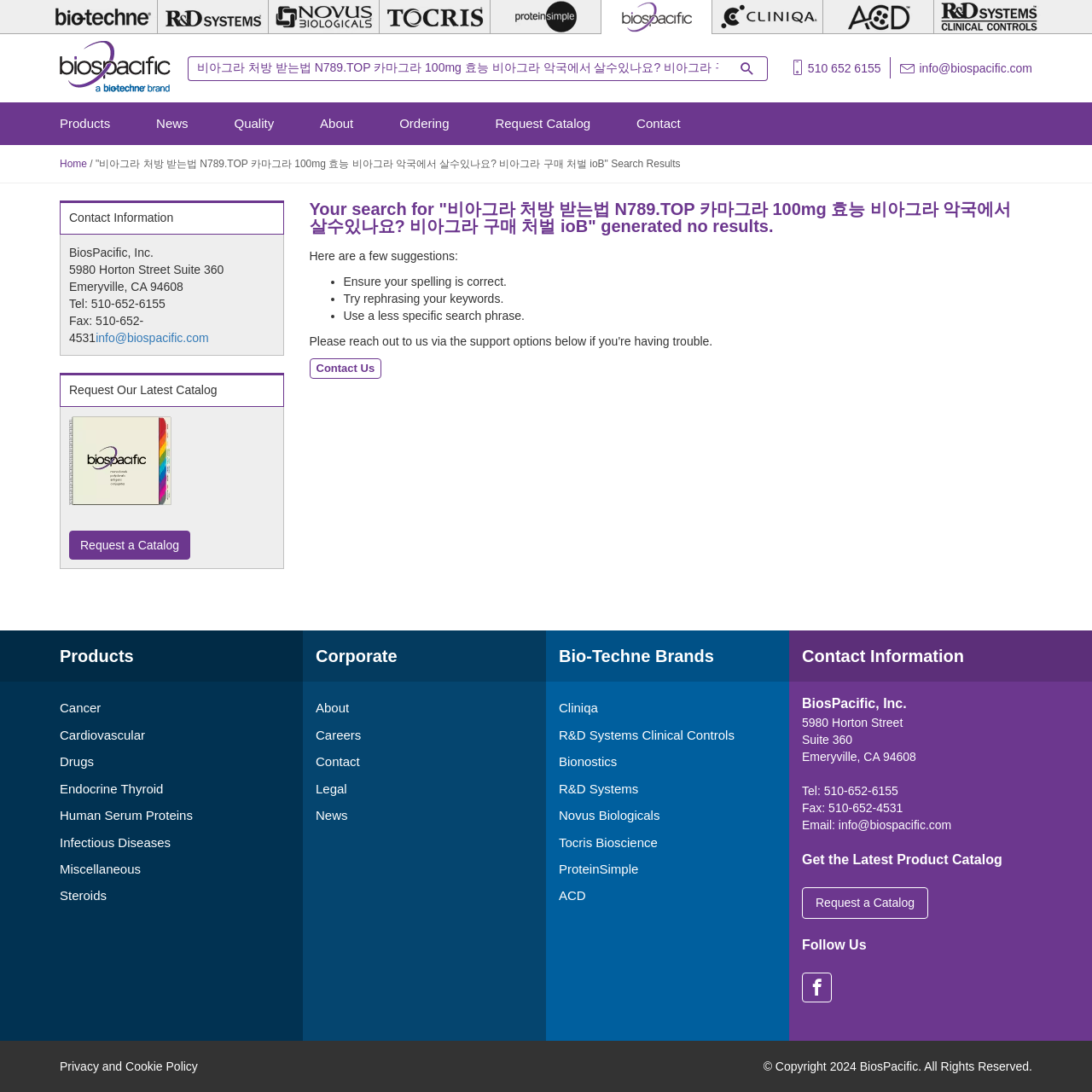Identify the bounding box coordinates of the element that should be clicked to fulfill this task: "Go to News page". The coordinates should be provided as four float numbers between 0 and 1, i.e., [left, top, right, bottom].

[0.124, 0.094, 0.192, 0.133]